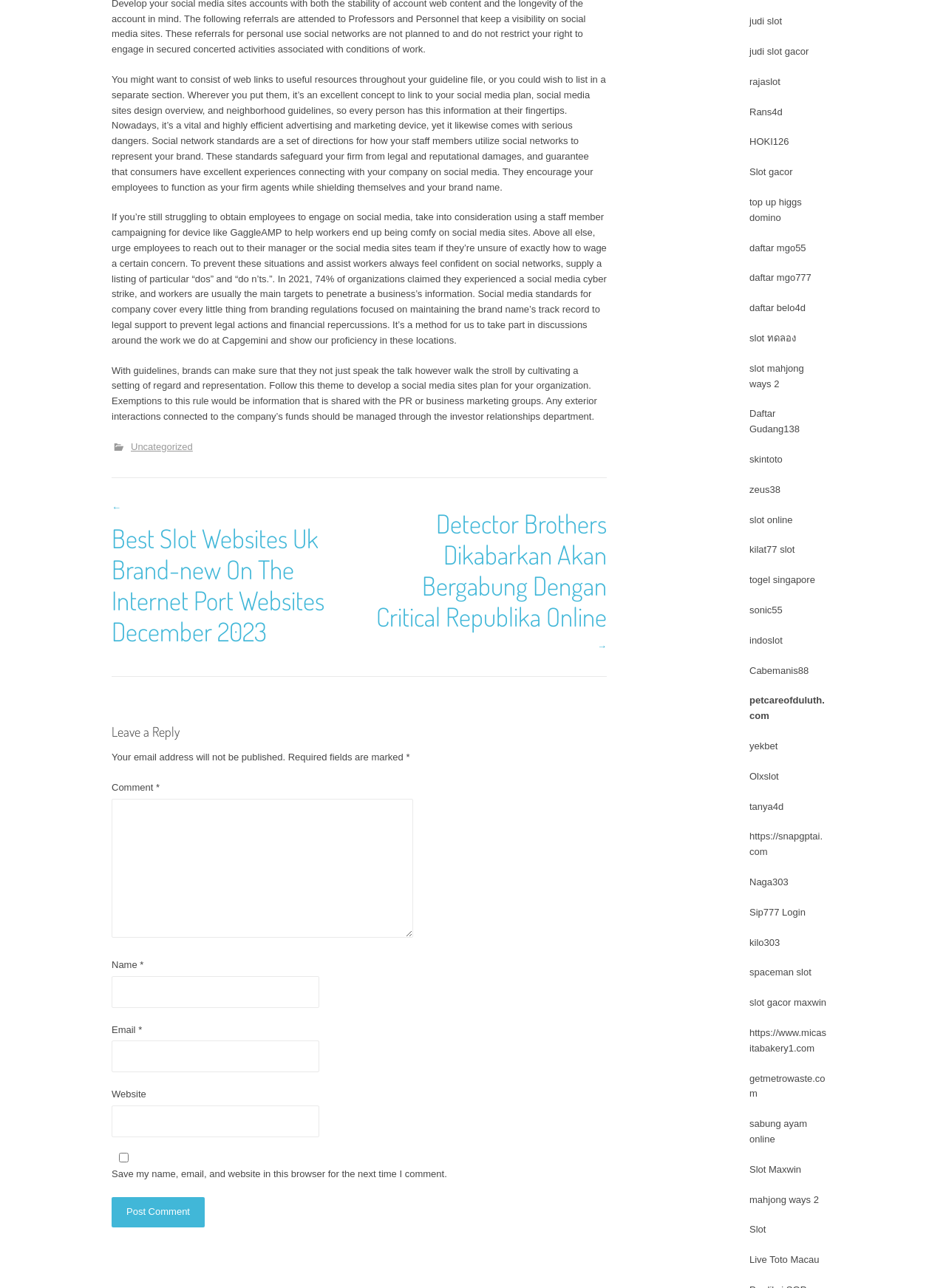Using the provided element description "kilat77 slot", determine the bounding box coordinates of the UI element.

[0.792, 0.422, 0.84, 0.431]